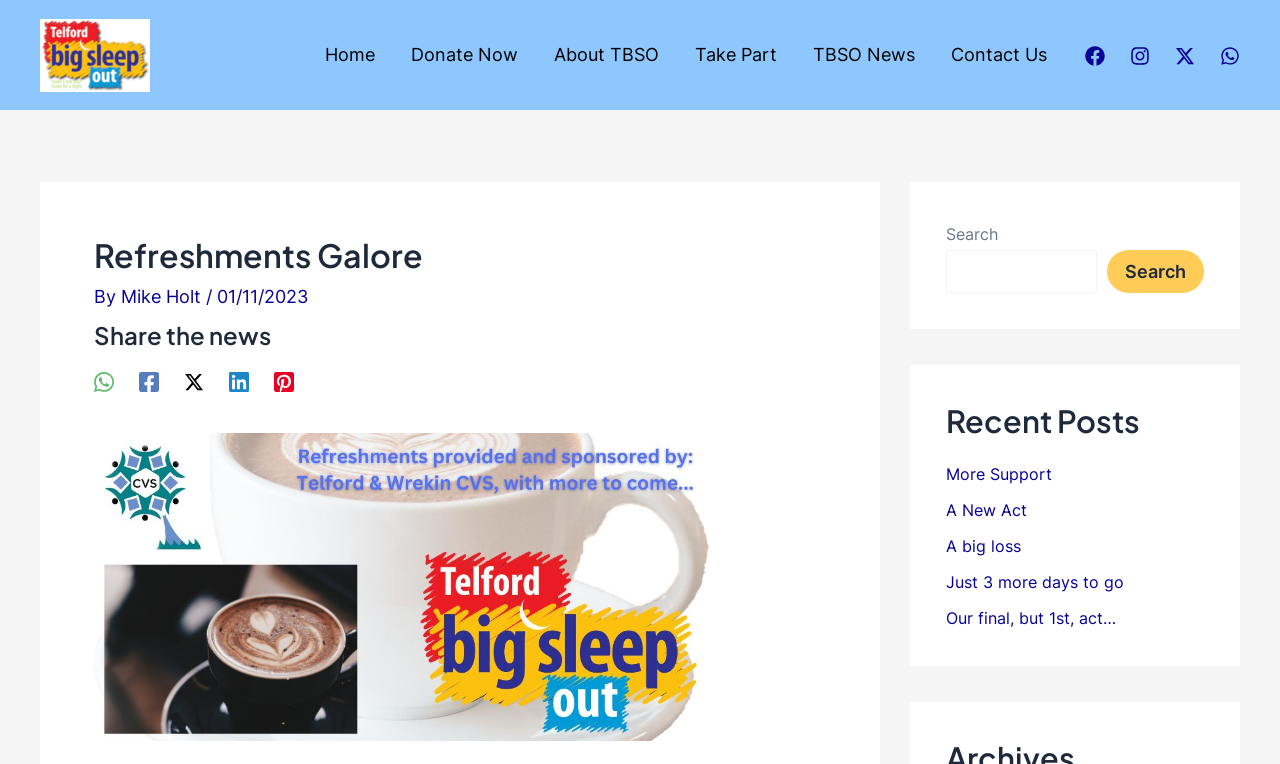Determine the bounding box coordinates for the UI element matching this description: "parent_node: Search name="s"".

[0.739, 0.327, 0.857, 0.384]